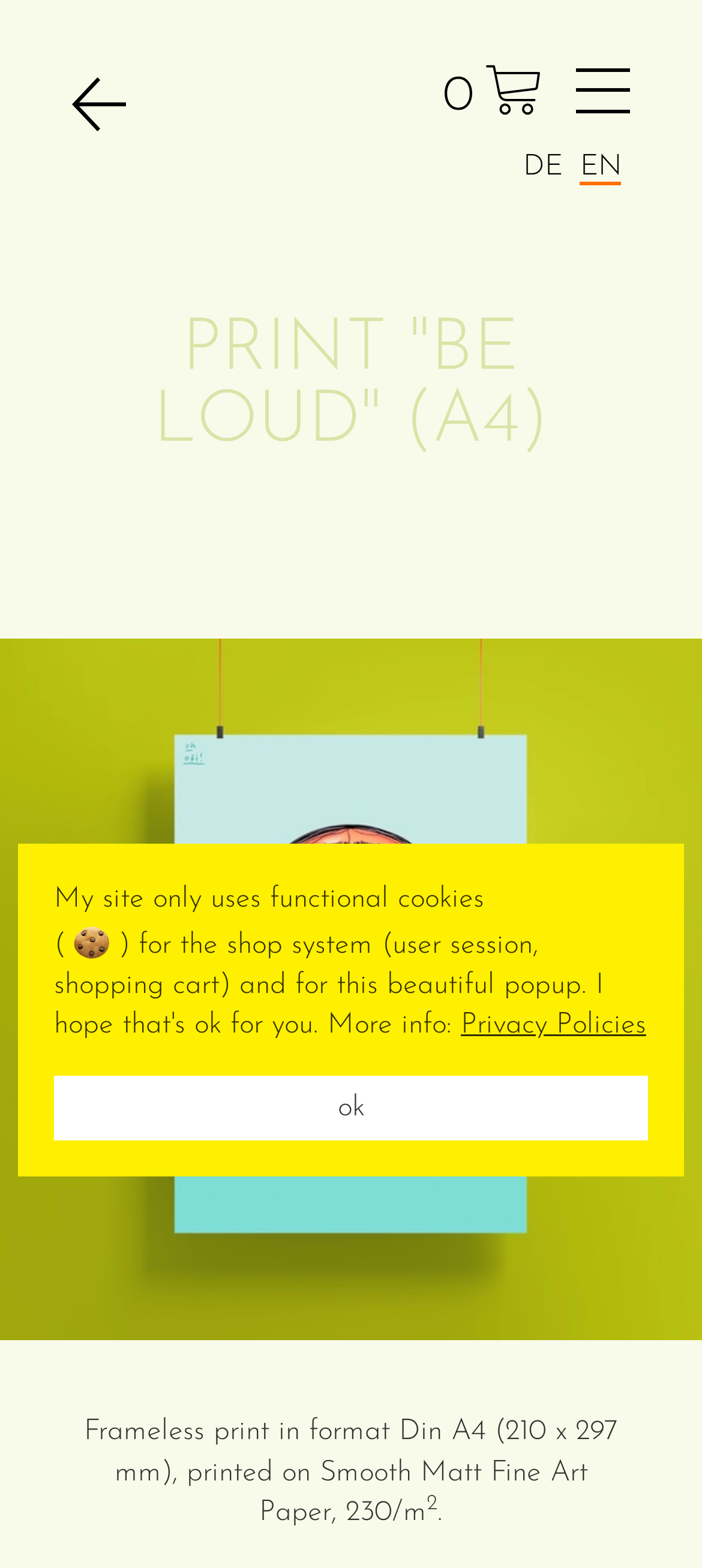Find the bounding box coordinates of the clickable area that will achieve the following instruction: "Learn about this site".

None